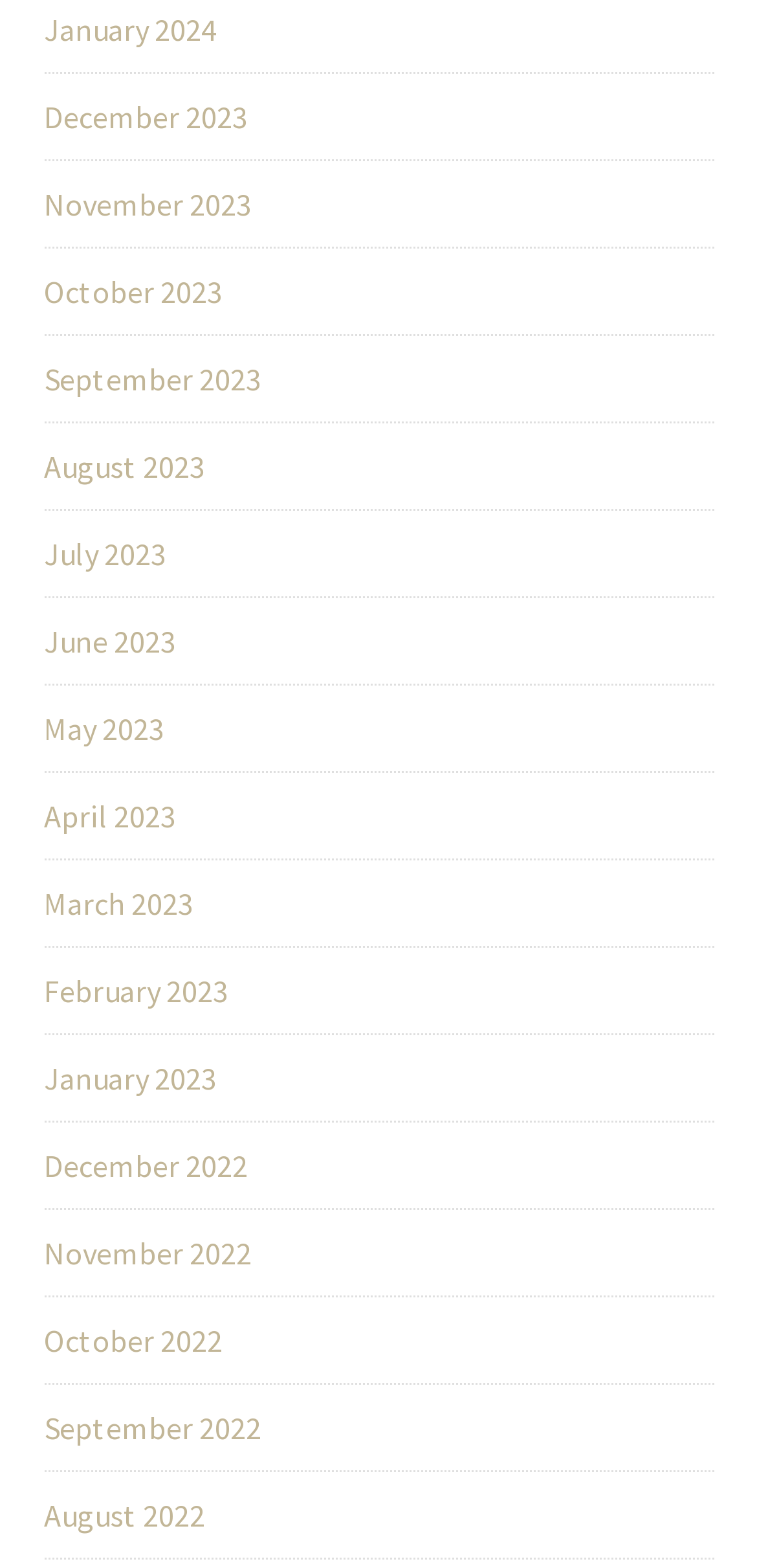Using the format (top-left x, top-left y, bottom-right x, bottom-right y), provide the bounding box coordinates for the described UI element. All values should be floating point numbers between 0 and 1: May 2023

[0.058, 0.452, 0.217, 0.477]